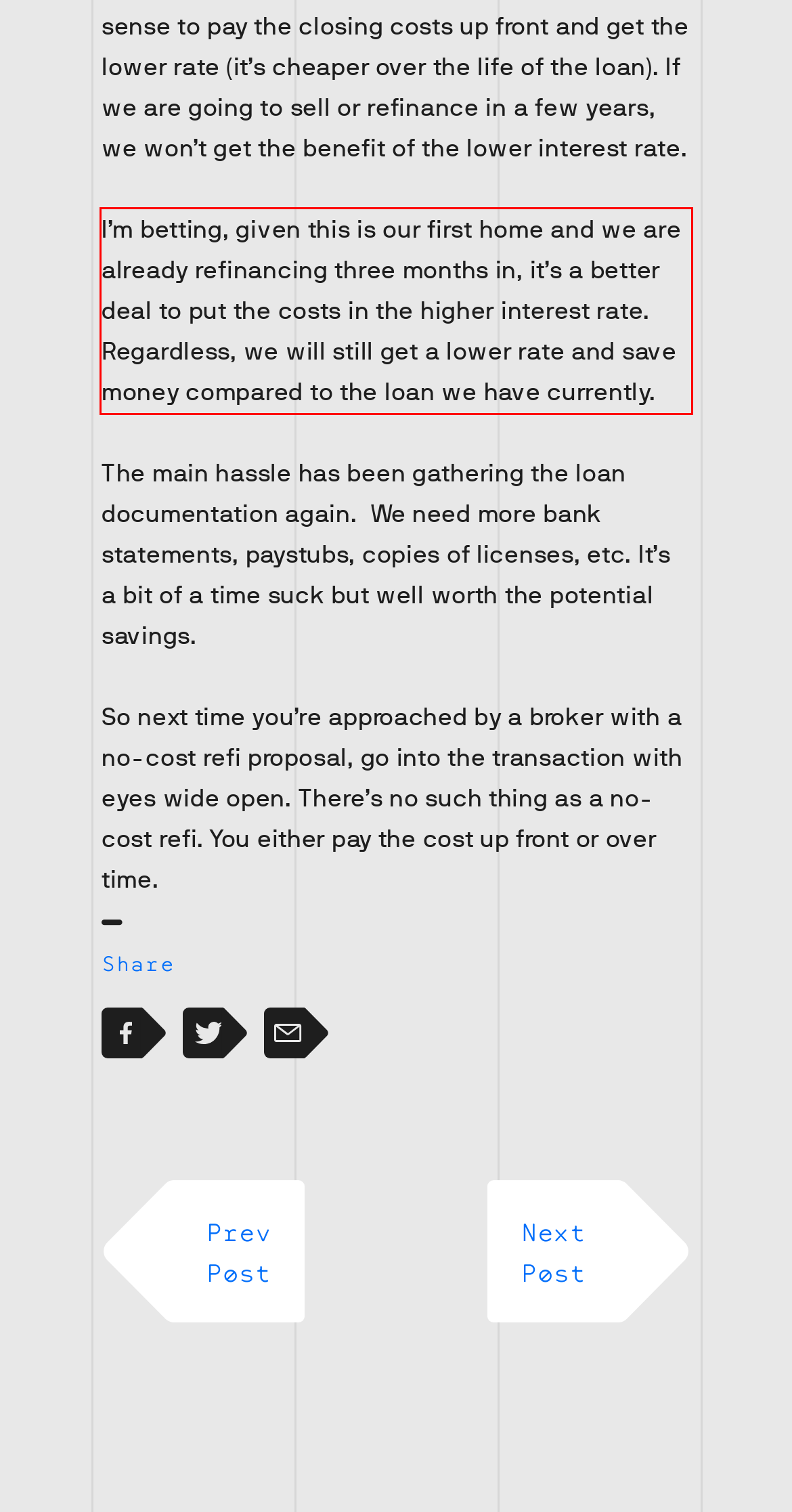Given a screenshot of a webpage containing a red bounding box, perform OCR on the text within this red bounding box and provide the text content.

I’m betting, given this is our first home and we are already refinancing three months in, it’s a better deal to put the costs in the higher interest rate. Regardless, we will still get a lower rate and save money compared to the loan we have currently.